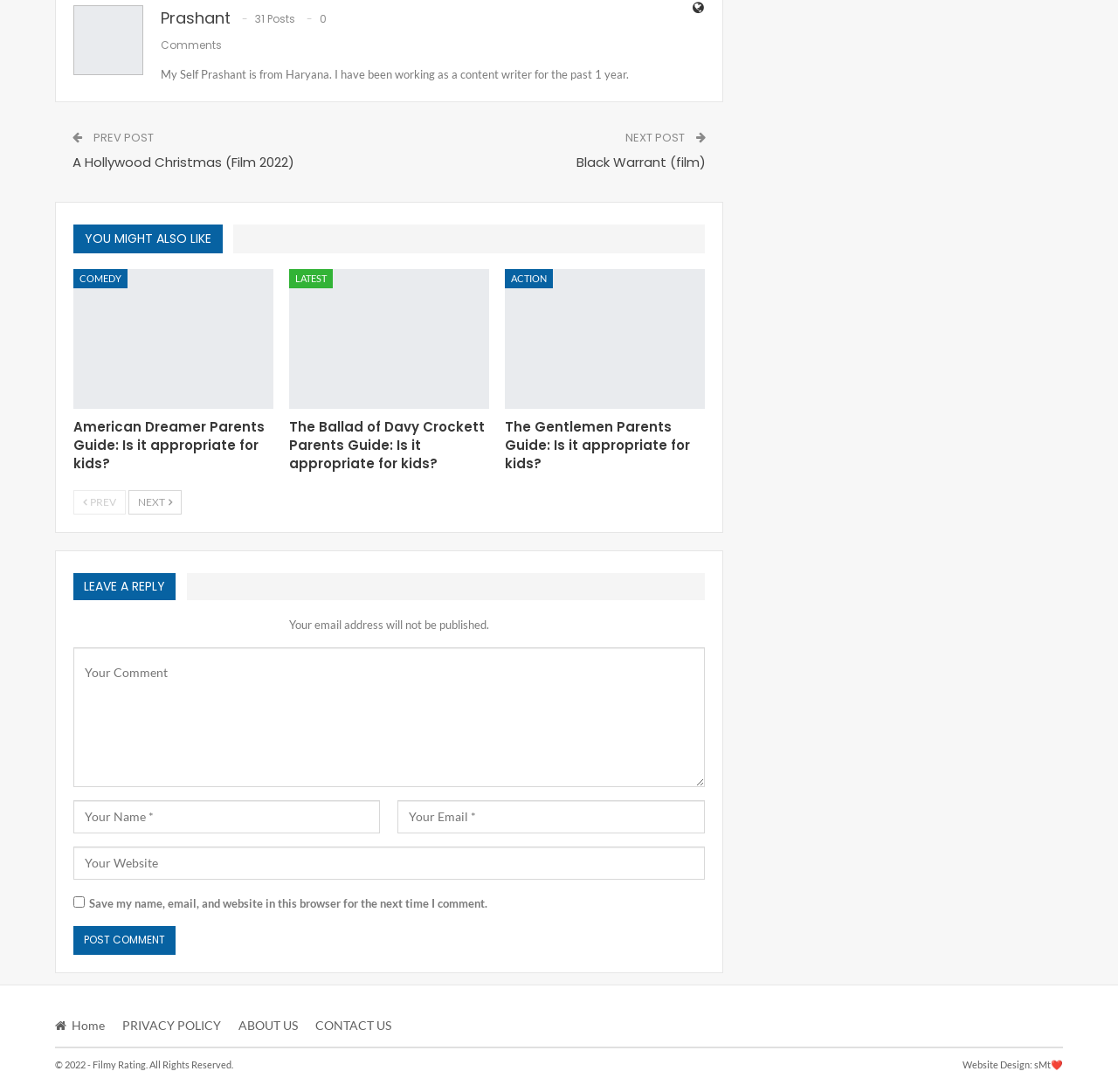Determine the bounding box coordinates of the region to click in order to accomplish the following instruction: "Click on the 'A Hollywood Christmas (Film 2022)' link". Provide the coordinates as four float numbers between 0 and 1, specifically [left, top, right, bottom].

[0.065, 0.14, 0.263, 0.157]